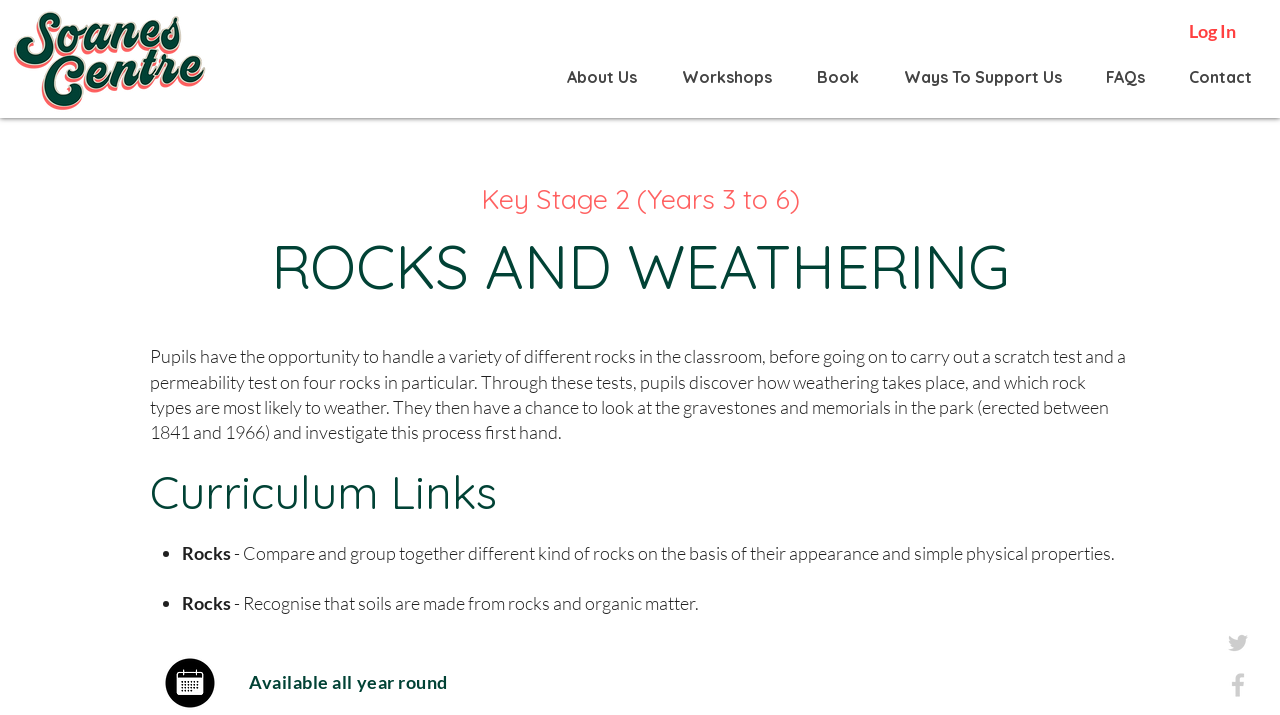Create an elaborate caption for the webpage.

The webpage is about "Rocks and Weathering" and appears to be a educational resource for schools. At the top left corner, there is a logo image and a link to the logo. Next to it, there is a login button. A navigation menu is located at the top center, with links to "About Us", "Workshops", "Book", "Ways To Support Us", "FAQs", and "Contact".

Below the navigation menu, there is a heading that reads "Key Stage 2 (Years 3 to 6)" followed by another heading that reads "ROCKS AND WEATHERING". Underneath, there is a paragraph of text that describes the activity, where pupils handle different rocks, conduct scratch and permeability tests, and investigate weathering processes.

Further down, there is a section titled "Curriculum Links" with a list of two points. The first point is about comparing and grouping different kinds of rocks based on their appearance and physical properties, and the second point is about recognizing that soils are made from rocks and organic matter.

At the bottom right corner, there is a social bar with links to Twitter and Facebook, represented by grey icons. Finally, there is a note that the resource is available all year round.